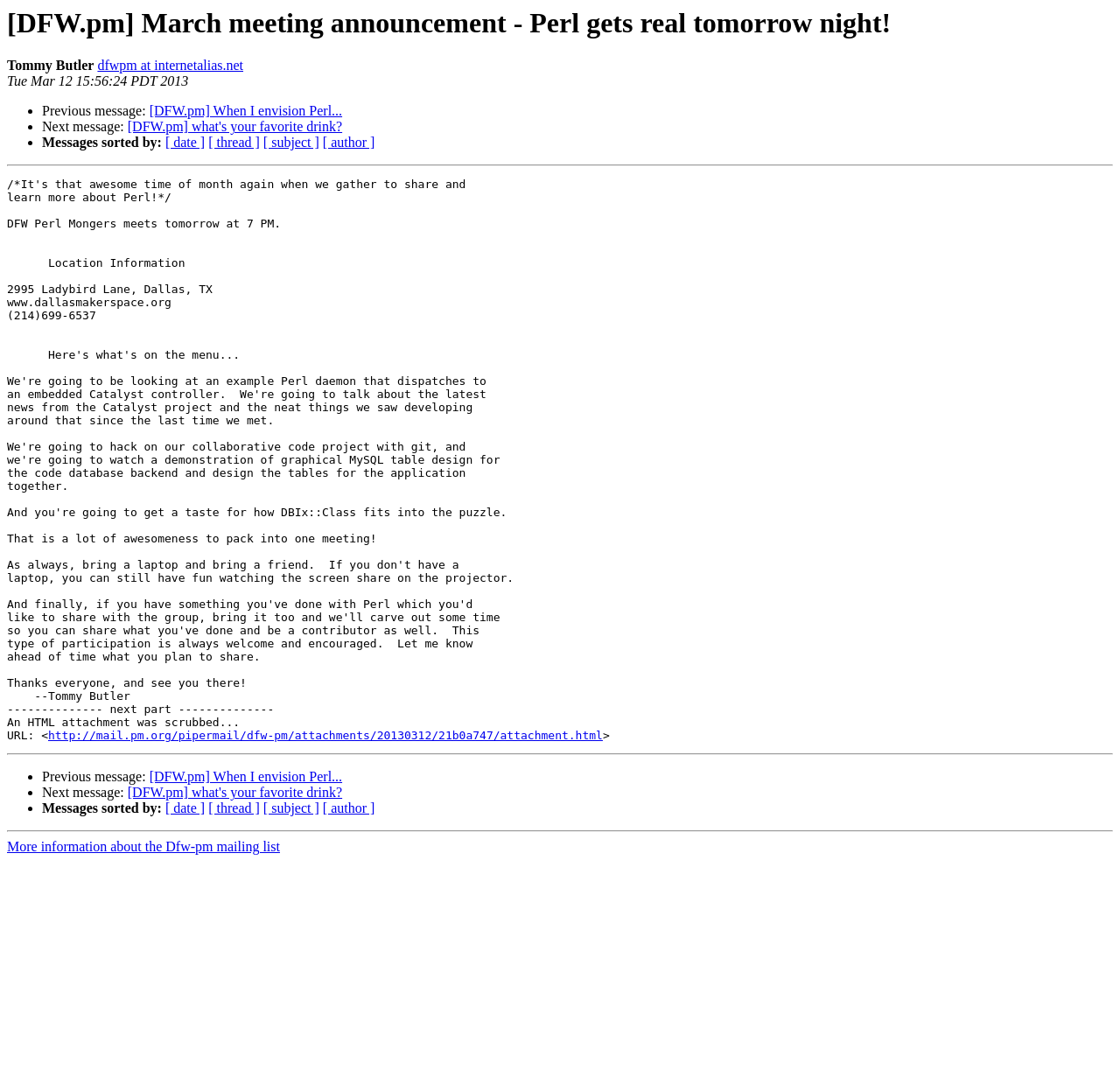Please give a concise answer to this question using a single word or phrase: 
What are the options to sort messages by?

date, thread, subject, author